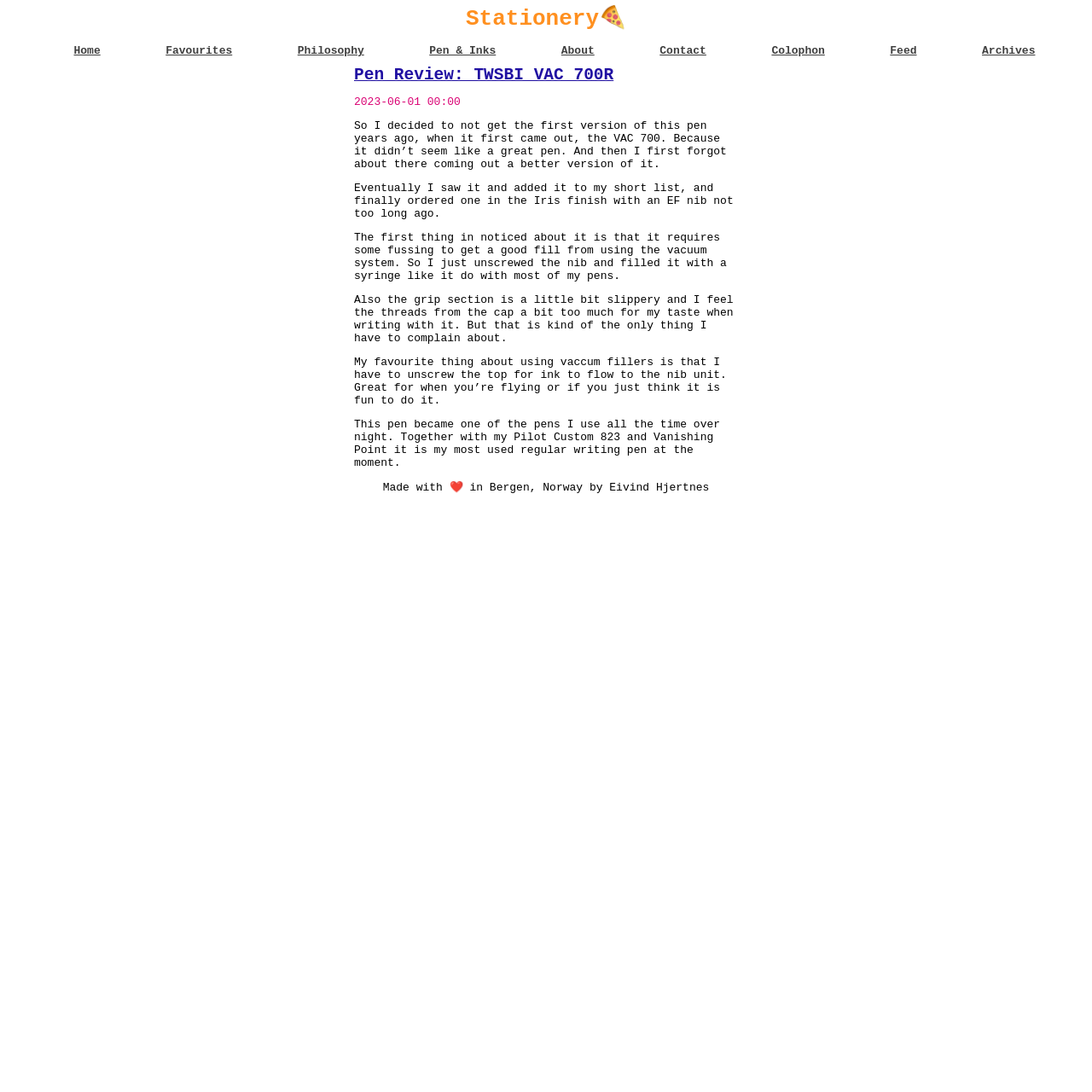Please reply to the following question using a single word or phrase: 
What is the finish of the pen ordered by the author?

Iris